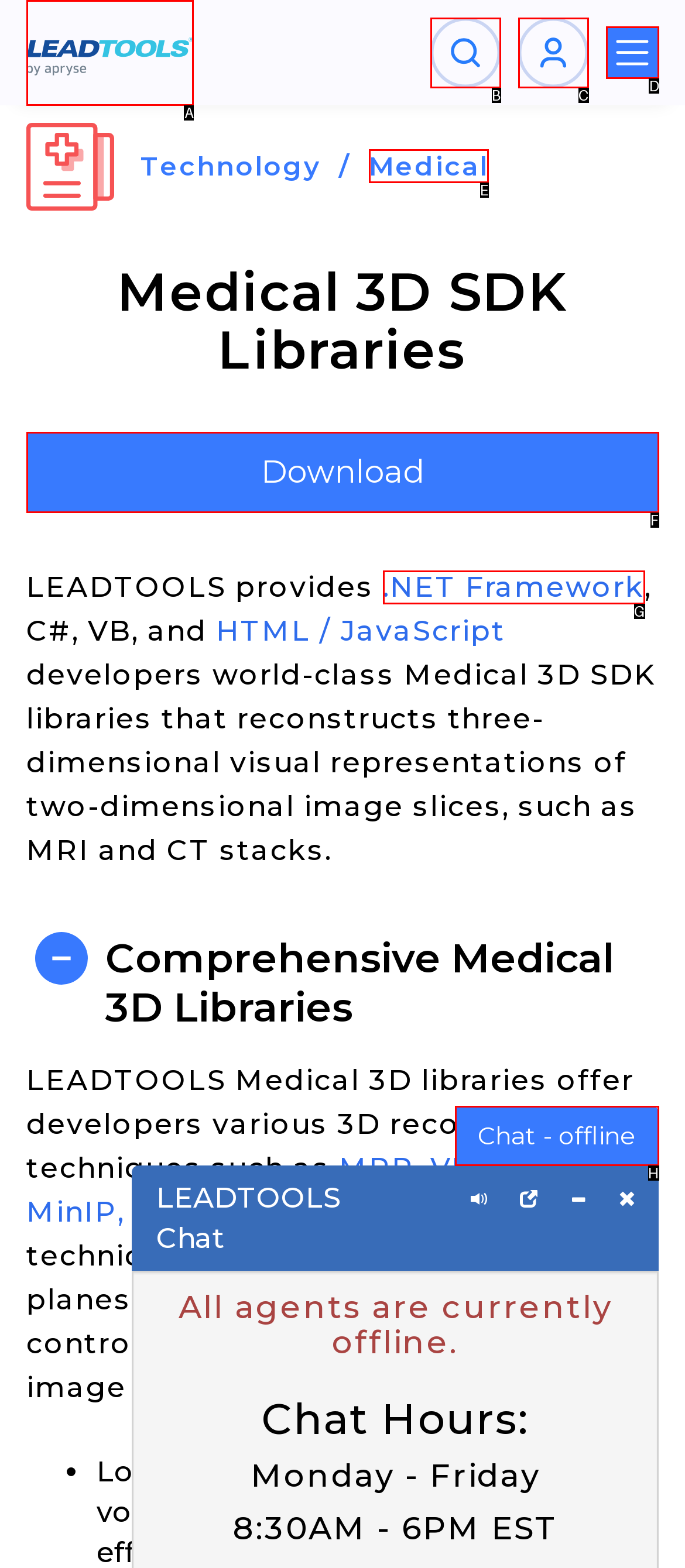Determine the letter of the UI element I should click on to complete the task: Toggle navigation from the provided choices in the screenshot.

D